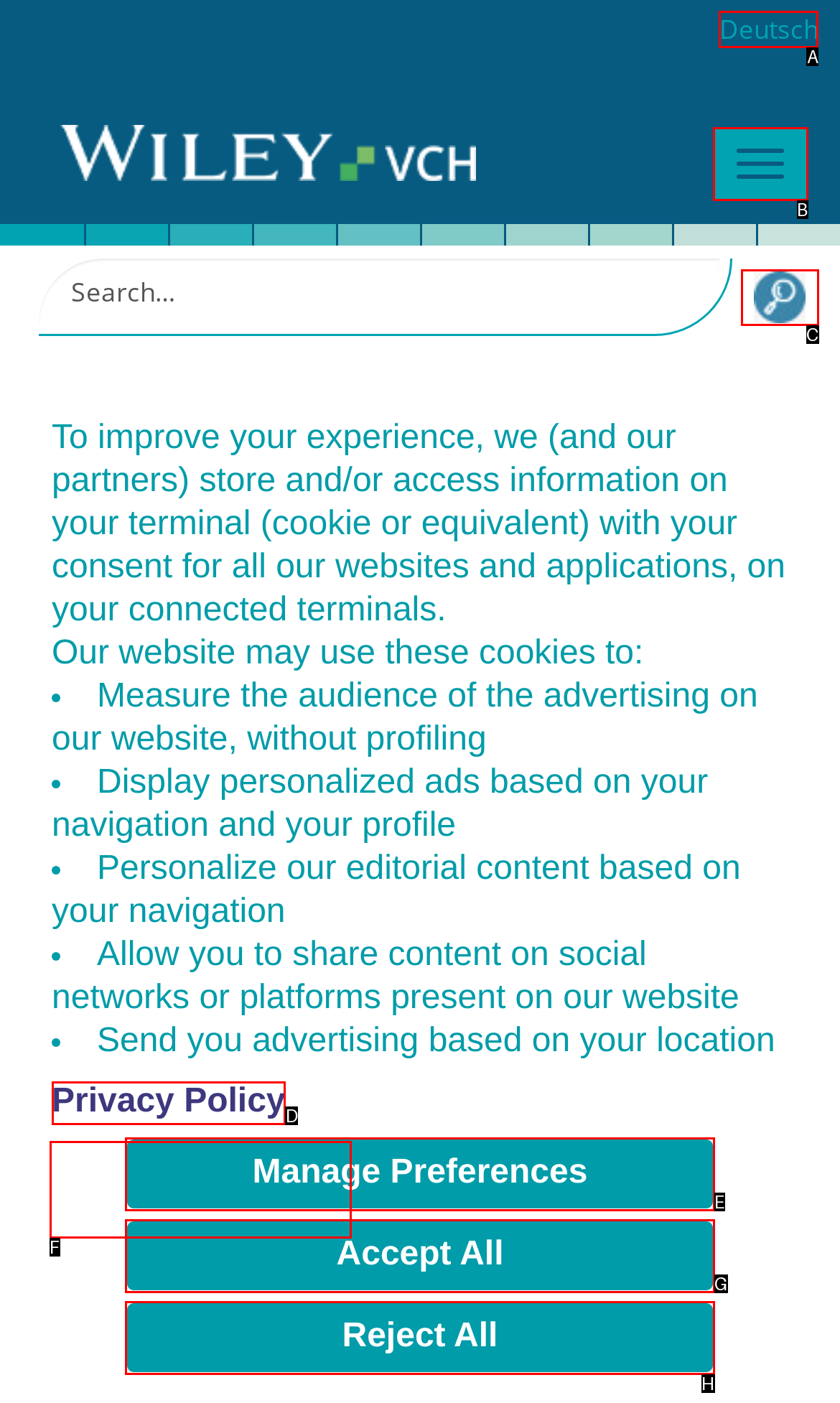To complete the instruction: Switch to Deutsch, which HTML element should be clicked?
Respond with the option's letter from the provided choices.

A